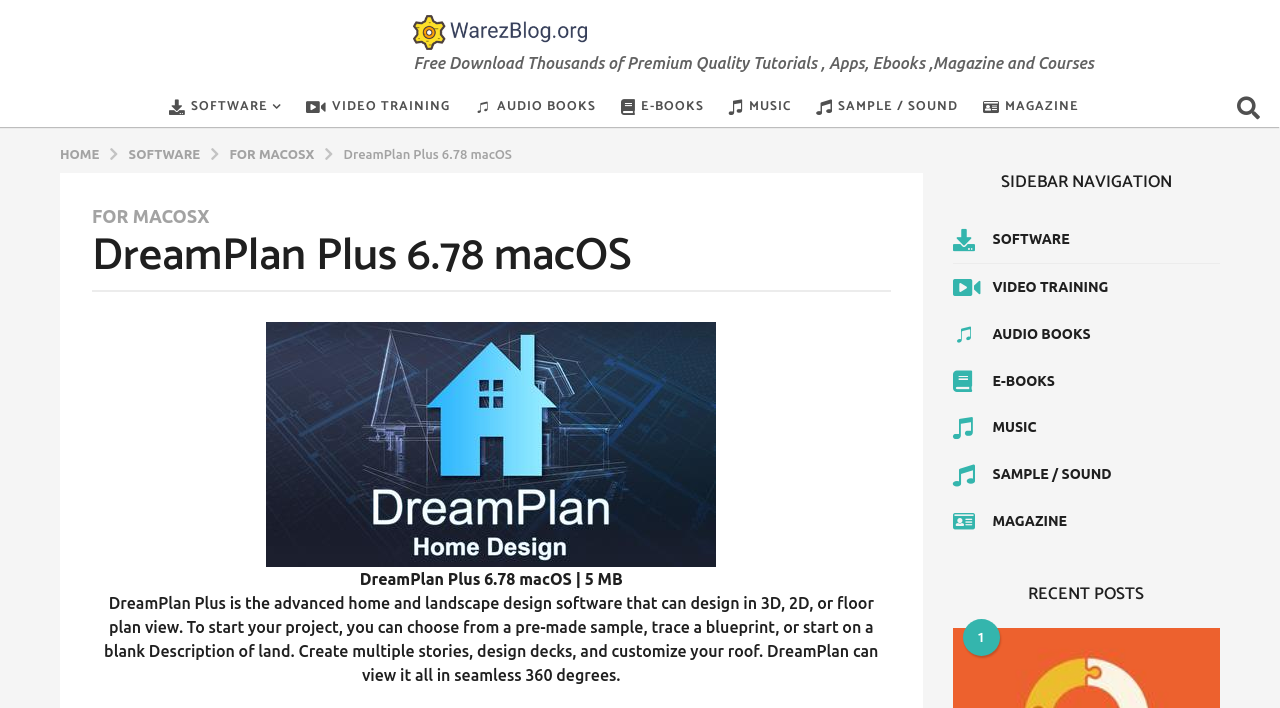What is the name of the software being described?
Please use the image to provide a one-word or short phrase answer.

DreamPlan Plus